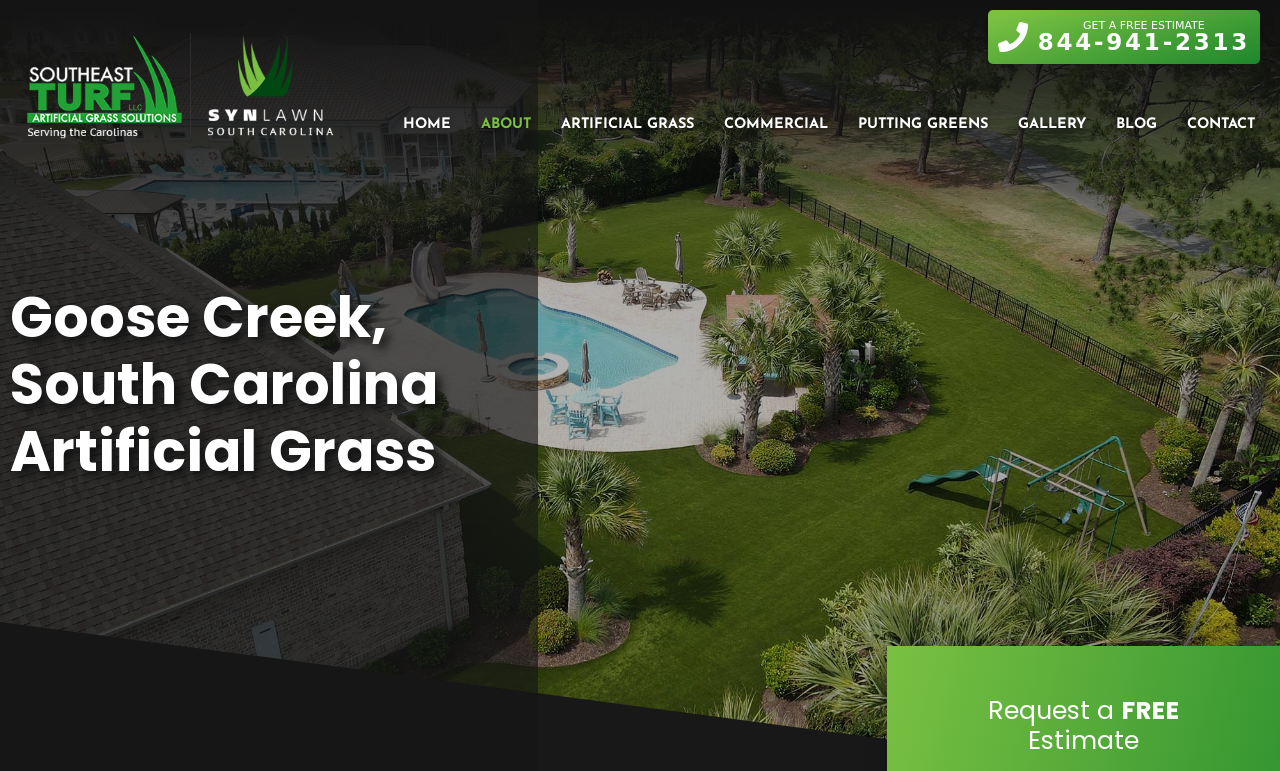Determine the coordinates of the bounding box that should be clicked to complete the instruction: "Click the 'HOME' navigation link". The coordinates should be represented by four float numbers between 0 and 1: [left, top, right, bottom].

[0.303, 0.139, 0.364, 0.185]